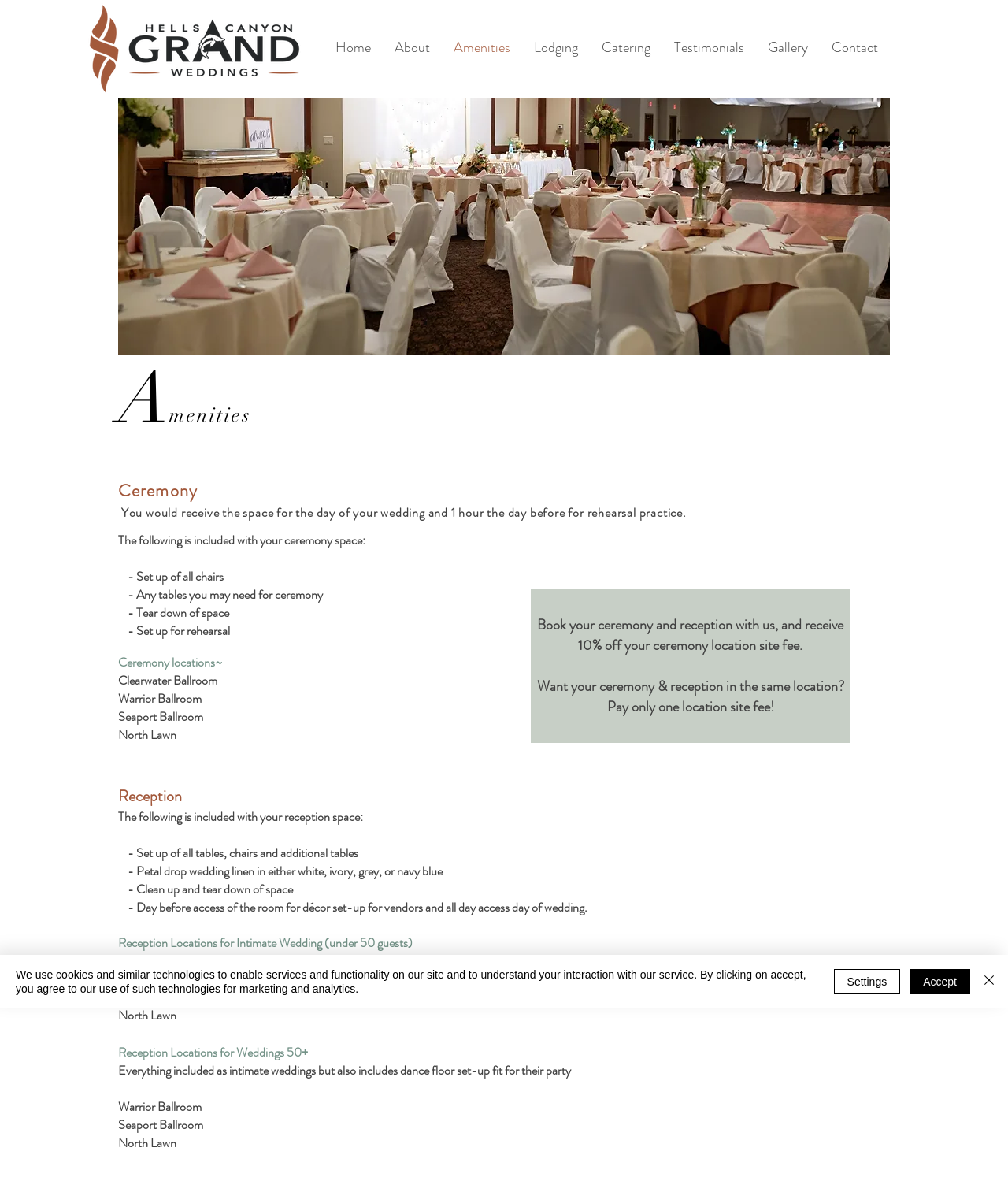Using the image as a reference, answer the following question in as much detail as possible:
How many ceremony locations are listed?

The webpage lists five ceremony locations: Clearwater Ballroom, Warrior Ballroom, Seaport Ballroom, and North Lawn.